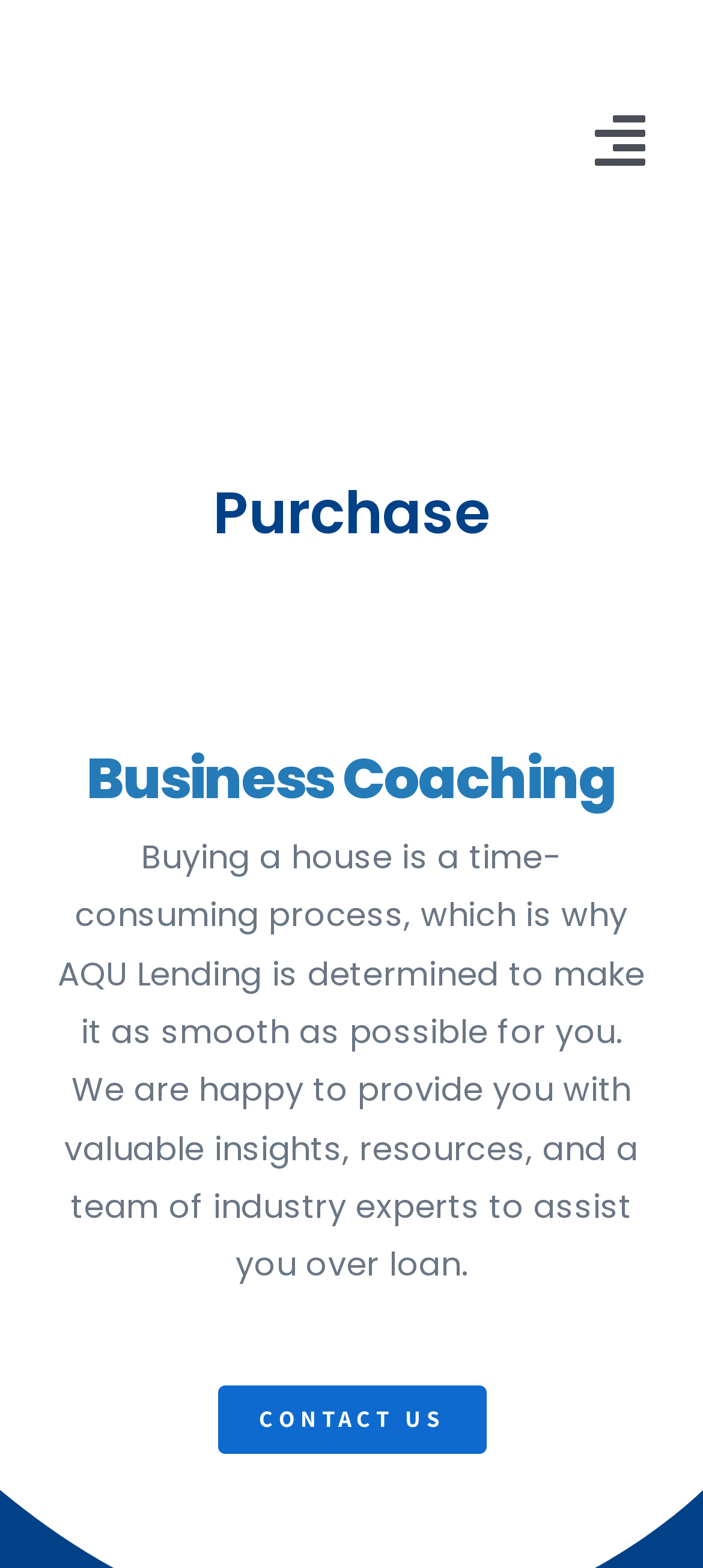Extract the bounding box coordinates for the UI element described by the text: "Contact Us". The coordinates should be in the form of [left, top, right, bottom] with values between 0 and 1.

[0.309, 0.883, 0.691, 0.927]